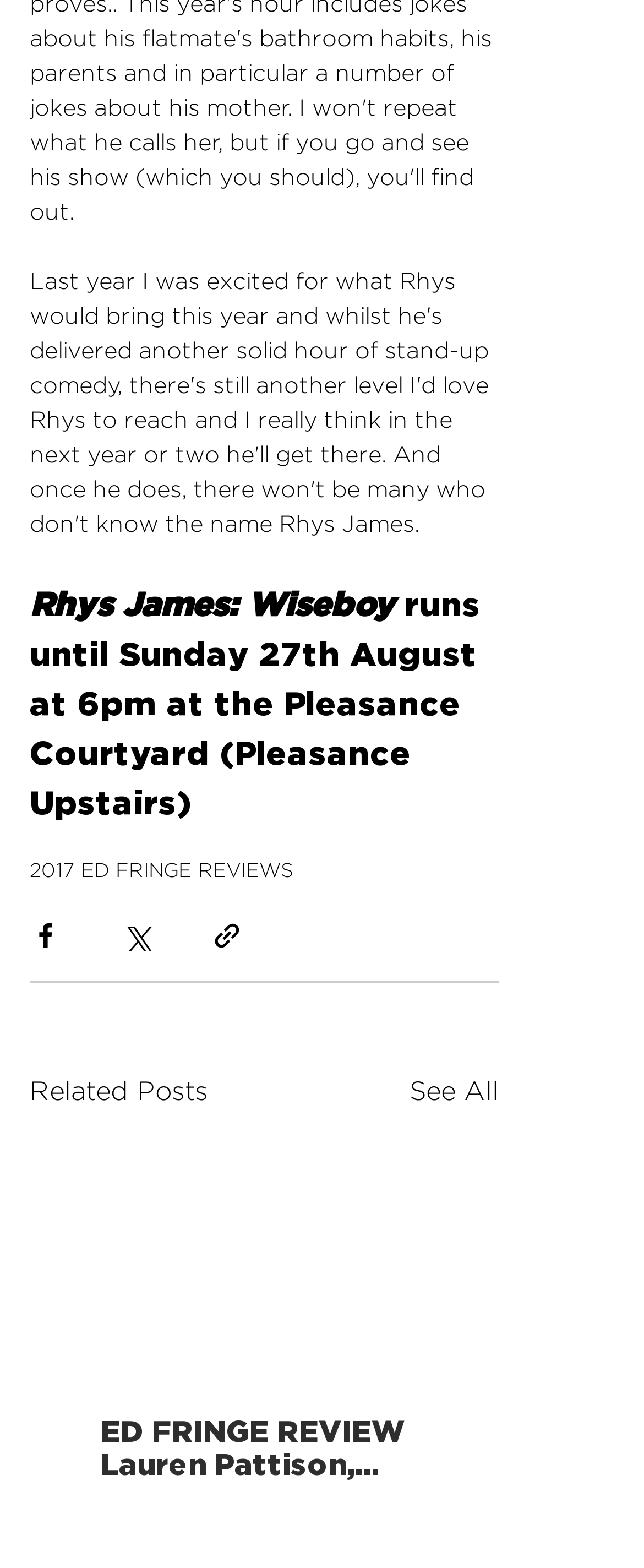What is the location of the show?
Observe the image and answer the question with a one-word or short phrase response.

Pleasance Courtyard